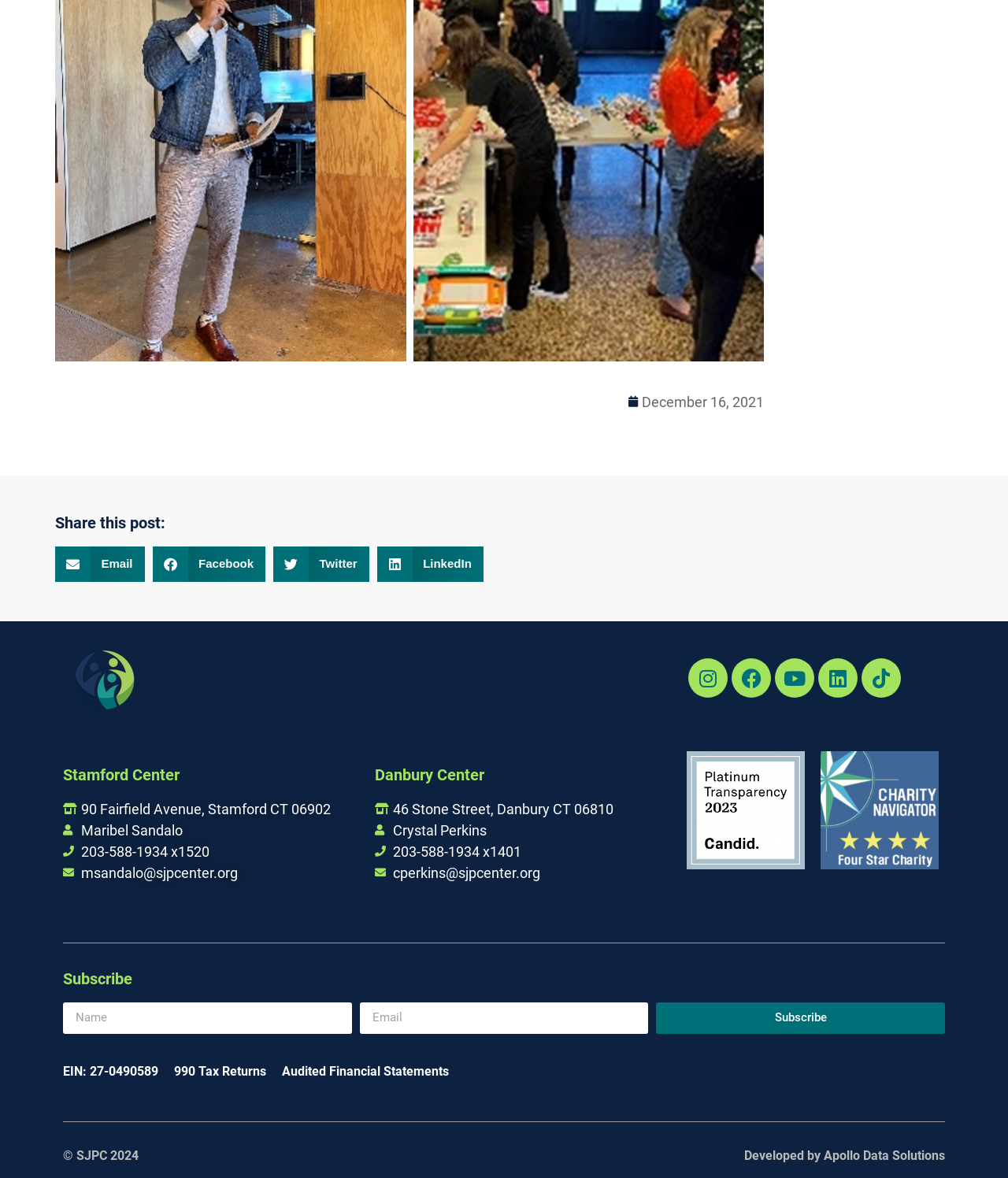Determine the bounding box coordinates of the target area to click to execute the following instruction: "Call Danbury Center."

[0.372, 0.714, 0.608, 0.732]